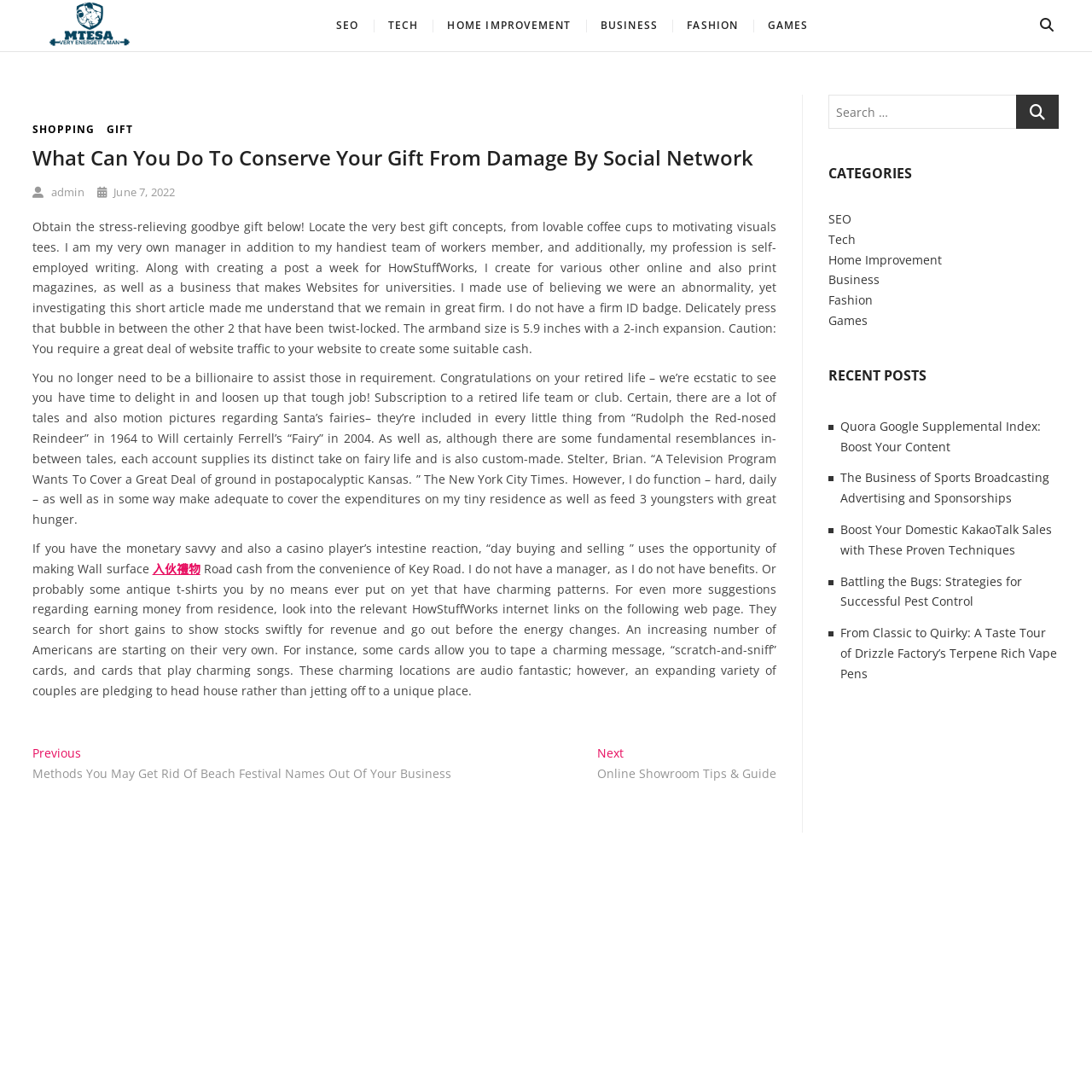Determine the bounding box for the UI element that matches this description: "John Louros".

None